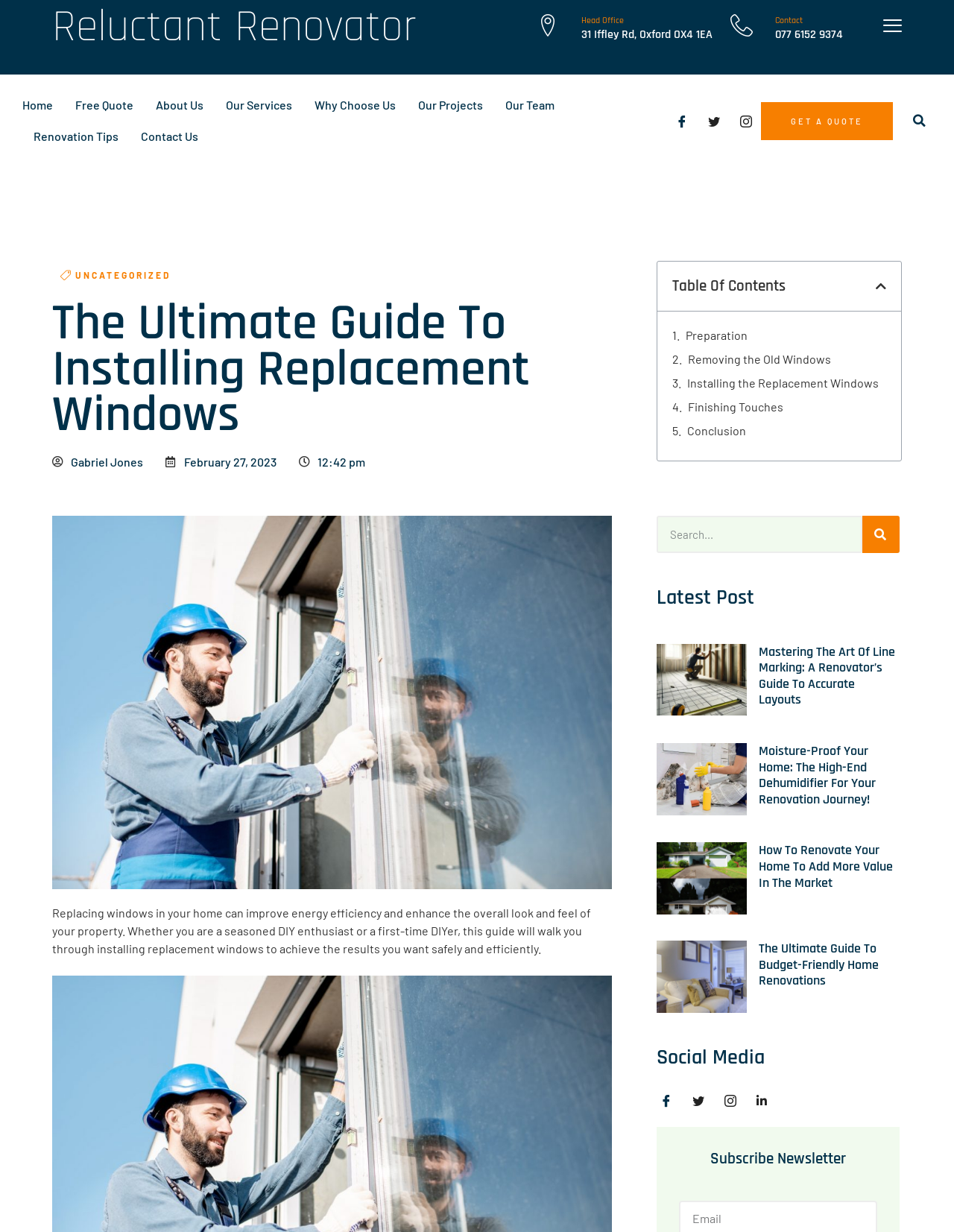Examine the screenshot and answer the question in as much detail as possible: How many articles are there in the 'Latest Post' section?

I counted the number of articles by looking at the article elements which are located in the 'Latest Post' section and found four of them.